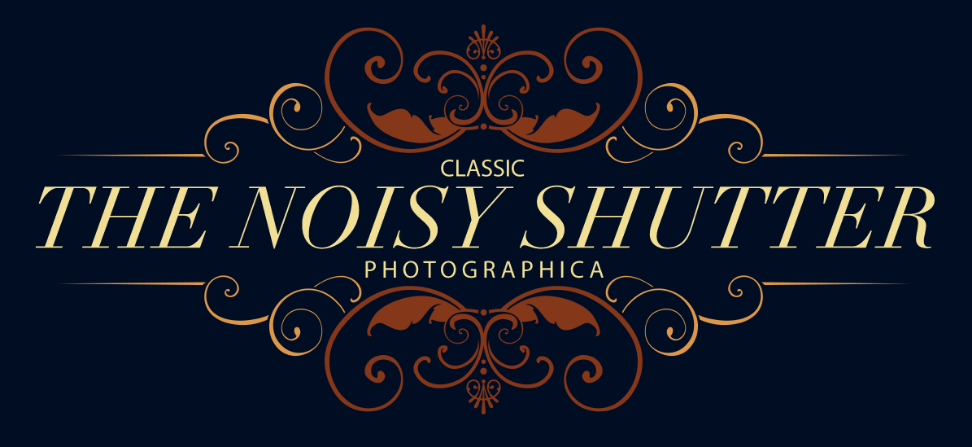What type of font is used for the main title? Observe the screenshot and provide a one-word or short phrase answer.

Serif